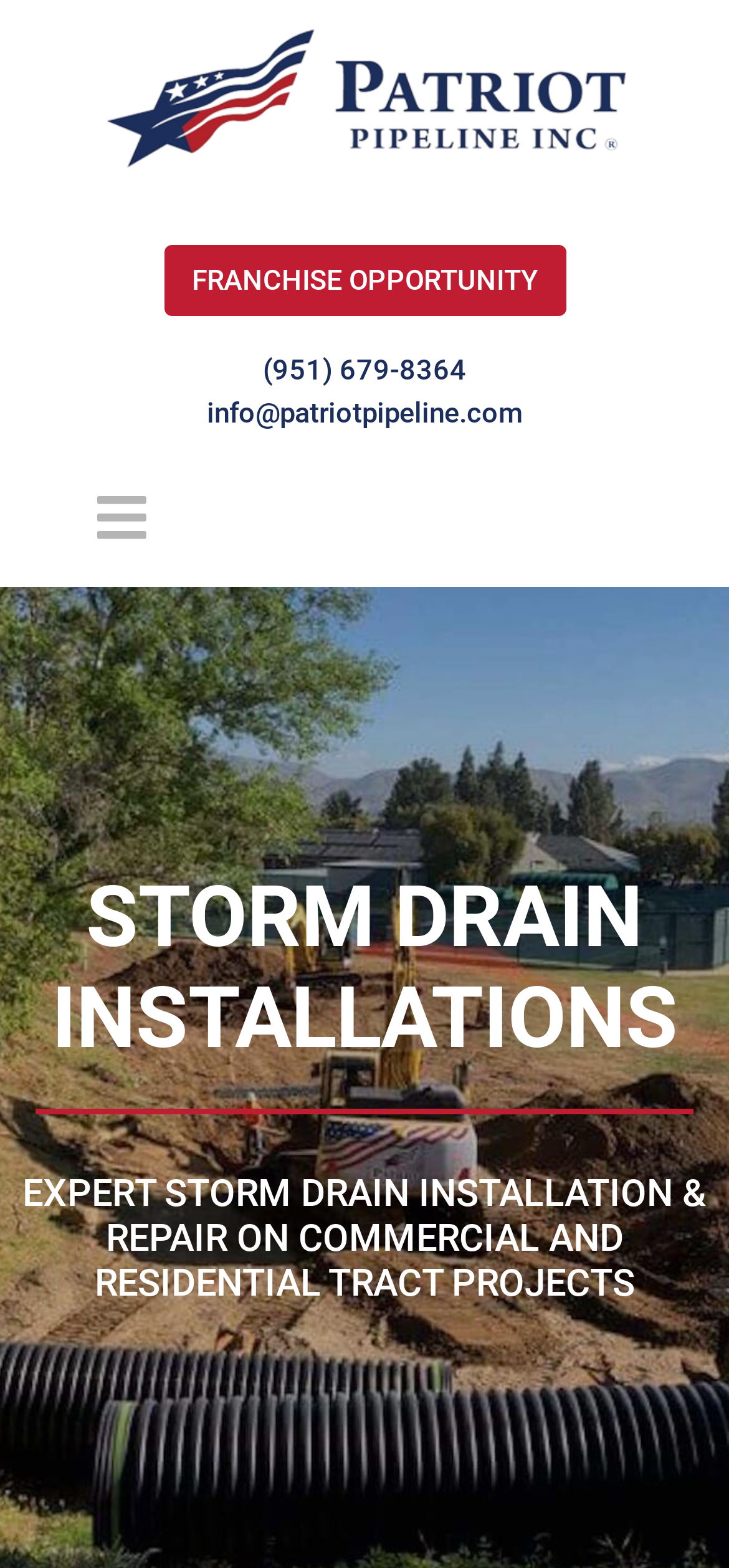Please find the bounding box coordinates of the section that needs to be clicked to achieve this instruction: "Toggle navigation menu".

[0.077, 0.298, 0.256, 0.362]